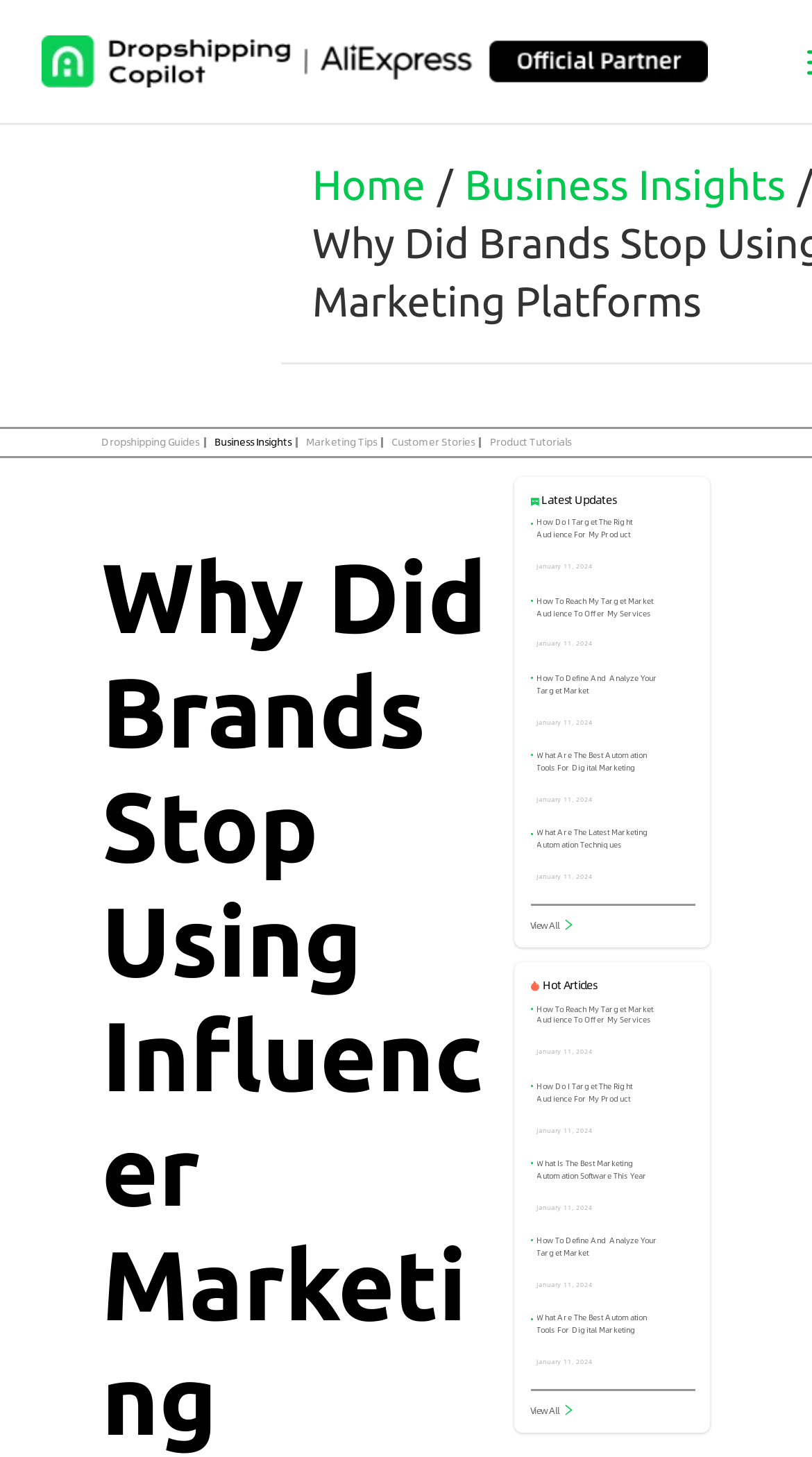Articulate a complete and detailed caption of the webpage elements.

The webpage is titled "Dropshipping Copilot- Why Did Brands Stop Using Influencer Marketing Platforms". At the top, there is a logo of "Dropshipping Copilot" accompanied by a link to the homepage. Below the logo, there are several navigation links, including "Home", "Business Insights", "Dropshipping Guides", "Marketing Tips", "Customer Stories", and "Product Tutorials", which are evenly spaced and aligned horizontally.

Further down, there is a section titled "Latest Updates" with five links to recent articles, each with a date of January 11, 2024. These links are stacked vertically and take up most of the width of the page. To the right of the links, there is a "View All" button with an arrow icon.

Below the "Latest Updates" section, there is another section titled "Hot Articles" with four links to popular articles, also with dates of January 11, 2024. These links are stacked vertically and have a similar layout to the "Latest Updates" section. Again, to the right of the links, there is a "View All" button with an arrow icon.

Throughout the page, there are no images other than the logo and the arrow icons accompanying the "View All" buttons. The overall content is focused on providing links to various articles and guides related to dropshipping and marketing.